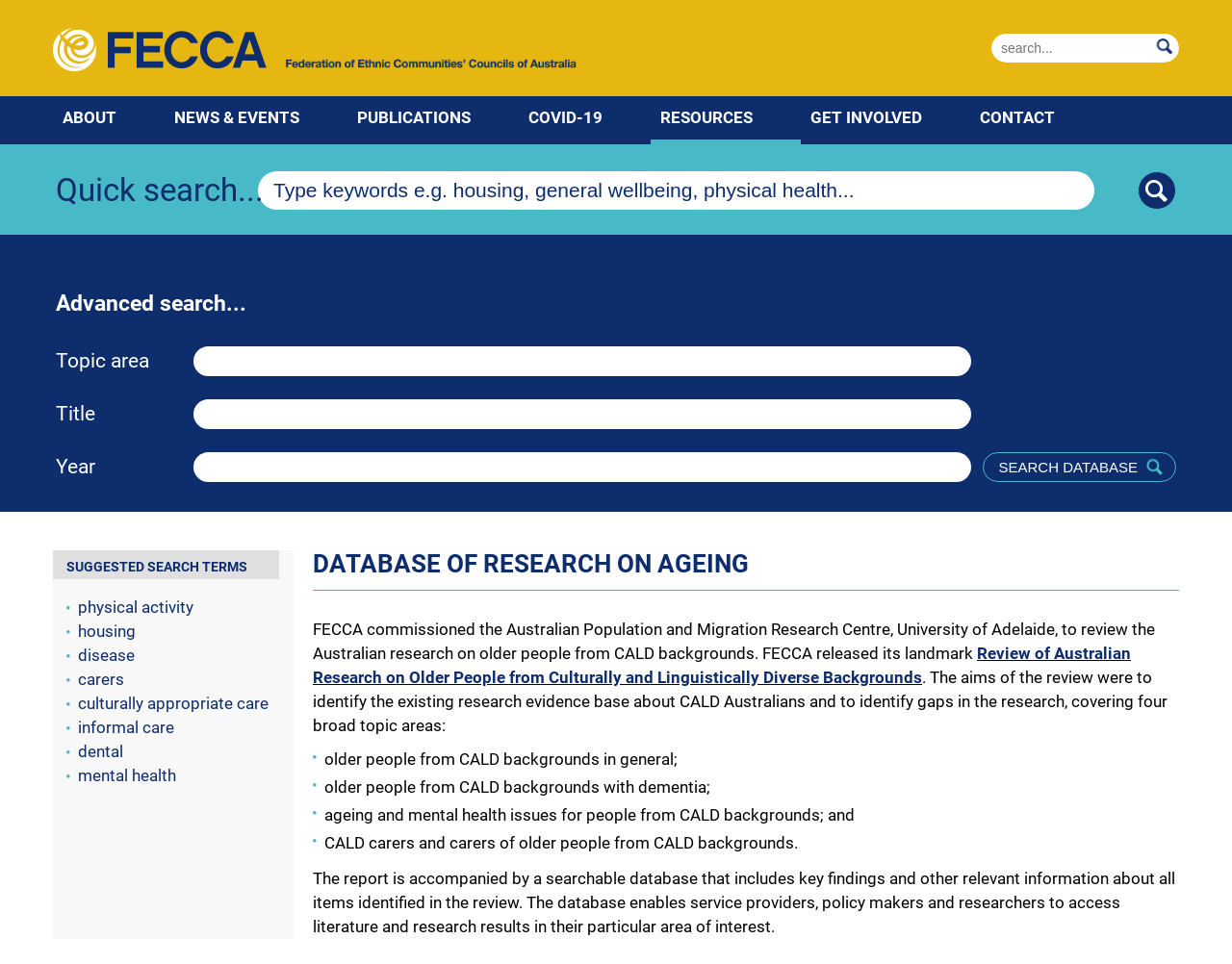Offer an extensive depiction of the webpage and its key elements.

The webpage is about the Federation of Ethnic Communities' Councils of Australia (FECCA) and its research on ageing. At the top, there is a logo and a navigation menu with links to "ABOUT", "NEWS & EVENTS", "PUBLICATIONS", "COVID-19", "RESOURCES", "GET INVOLVED", and "CONTACT". Below the navigation menu, there is a search bar with a button and a link to "Advanced search".

The main content of the page is divided into two sections. The first section is about the database of research on ageing, where FECCA commissioned a review of Australian research on older people from culturally and linguistically diverse (CALD) backgrounds. The review aims to identify existing research evidence and gaps in the research, covering four broad topic areas. There is a link to the review report and a searchable database that includes key findings and other relevant information.

The second section is a list of suggested search terms, including "physical activity", "housing", "disease", "carers", "culturally appropriate care", "informal care", "dental", and "mental health". These search terms are likely related to the research on ageing and CALD backgrounds.

There are two search bars on the page, one at the top and one in the middle, both with a button to submit the search query. The overall layout is organized, with clear headings and concise text, making it easy to navigate and find relevant information.